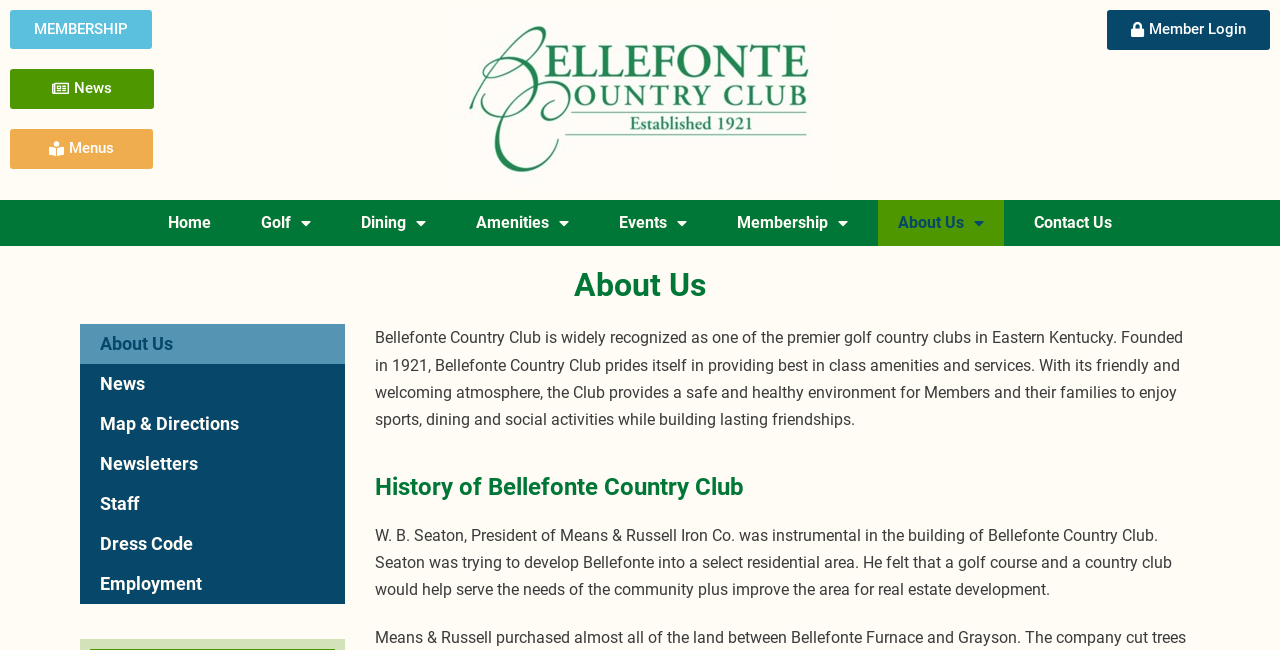Respond with a single word or phrase for the following question: 
Who was instrumental in the building of Bellefonte Country Club?

W. B. Seaton